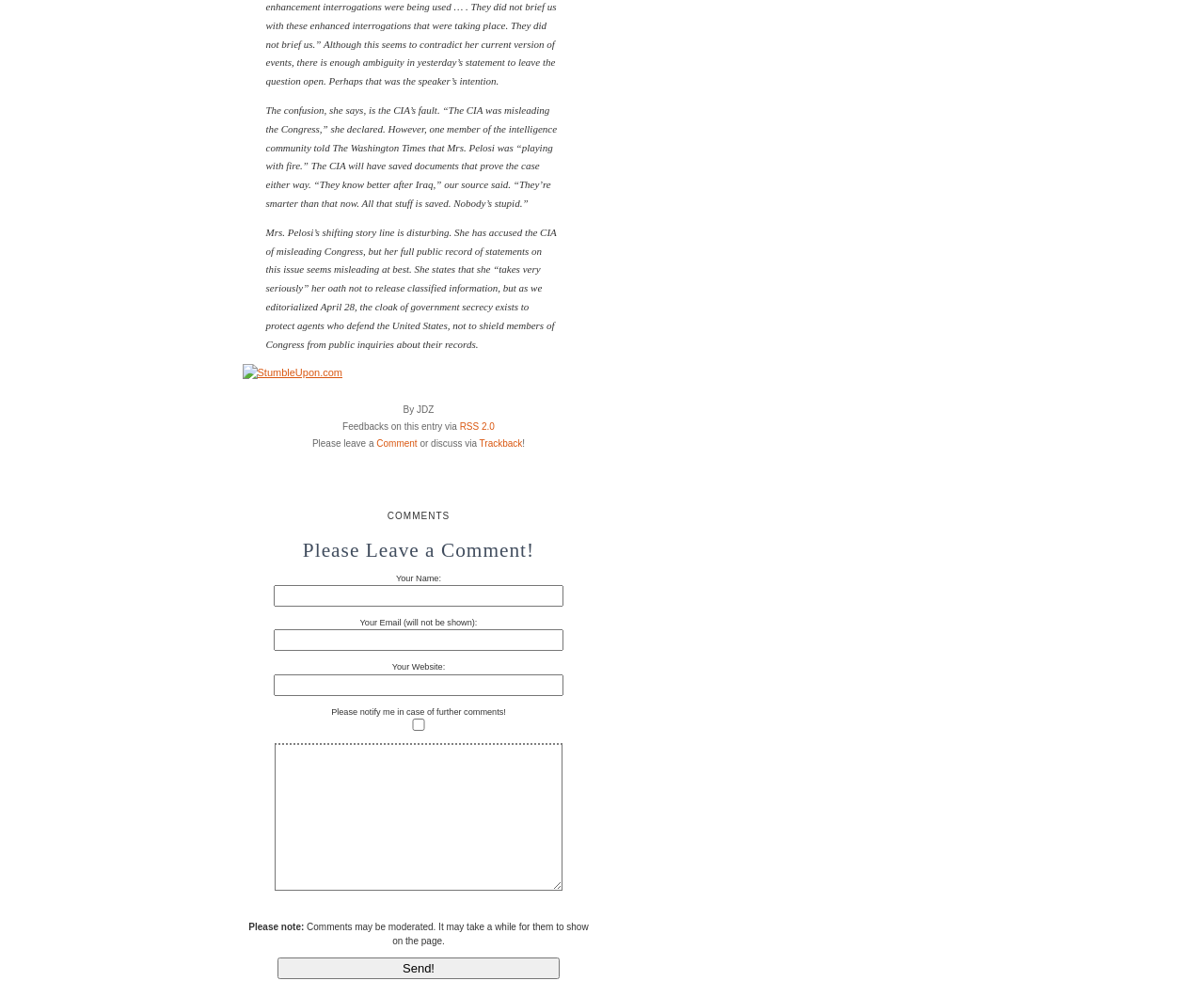Show the bounding box coordinates of the region that should be clicked to follow the instruction: "Click the Send button."

[0.23, 0.976, 0.465, 0.998]